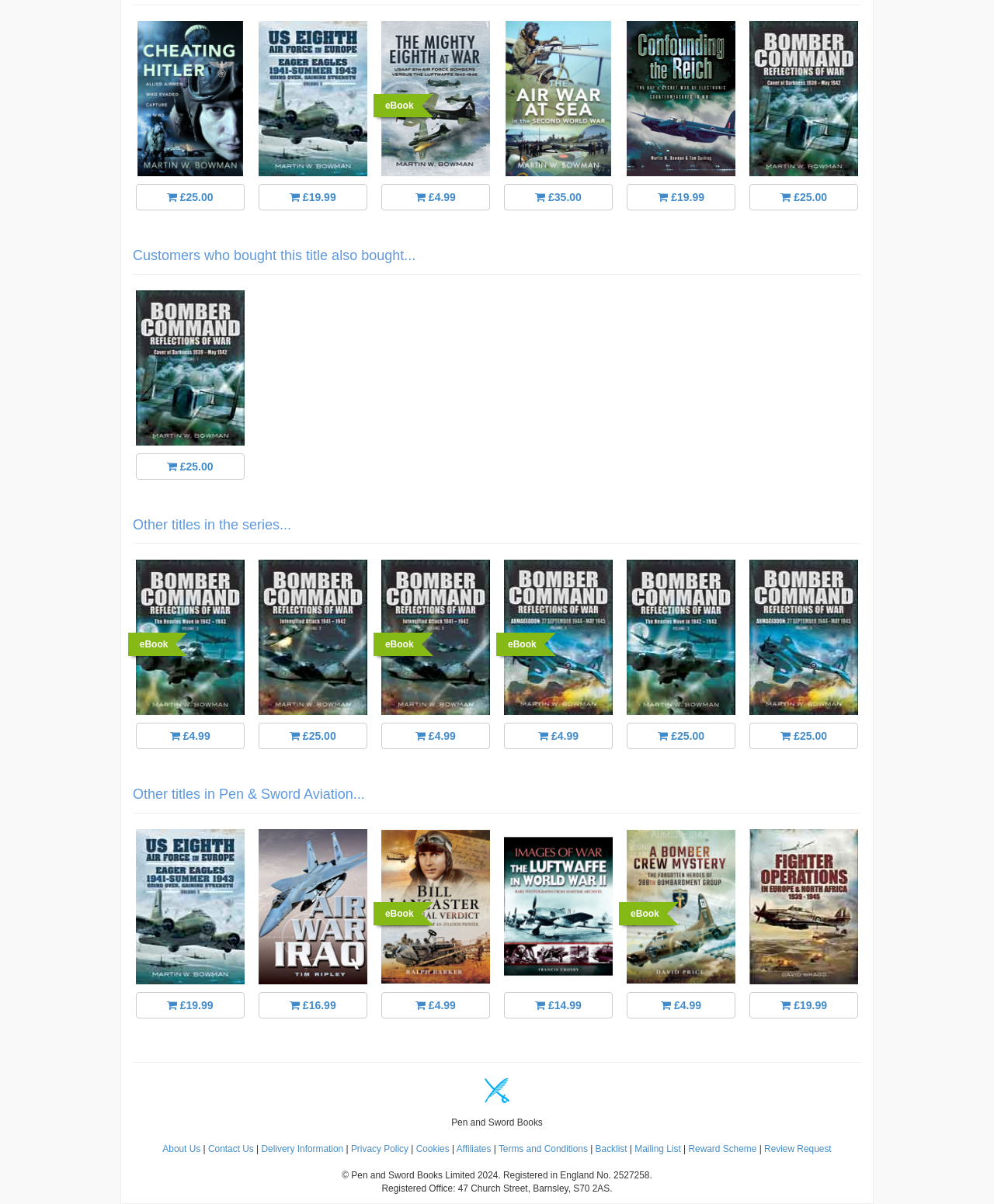Kindly determine the bounding box coordinates for the area that needs to be clicked to execute this instruction: "Explore other titles in the series".

[0.134, 0.429, 0.293, 0.442]